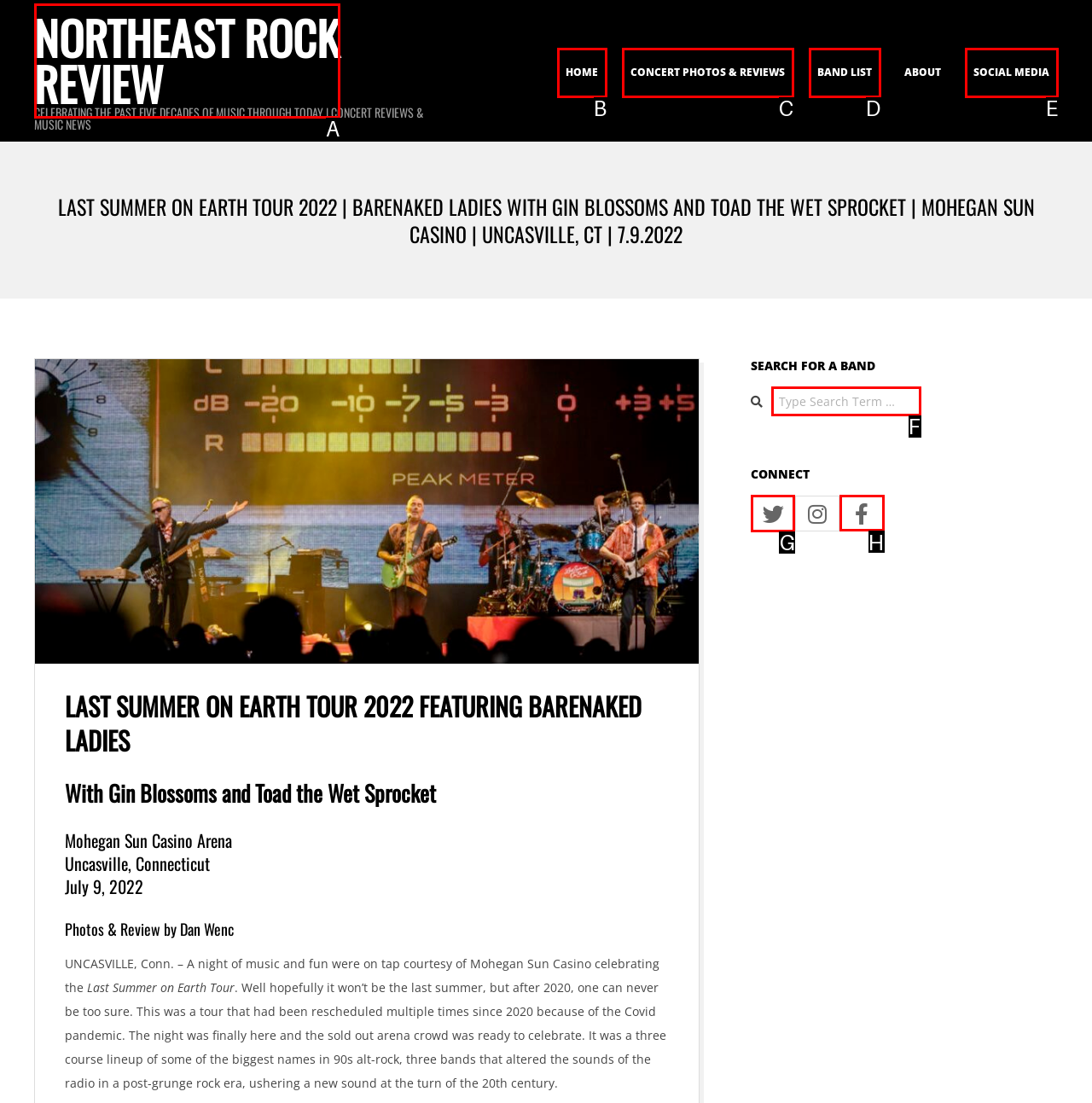To complete the instruction: Check Facebook, which HTML element should be clicked?
Respond with the option's letter from the provided choices.

G